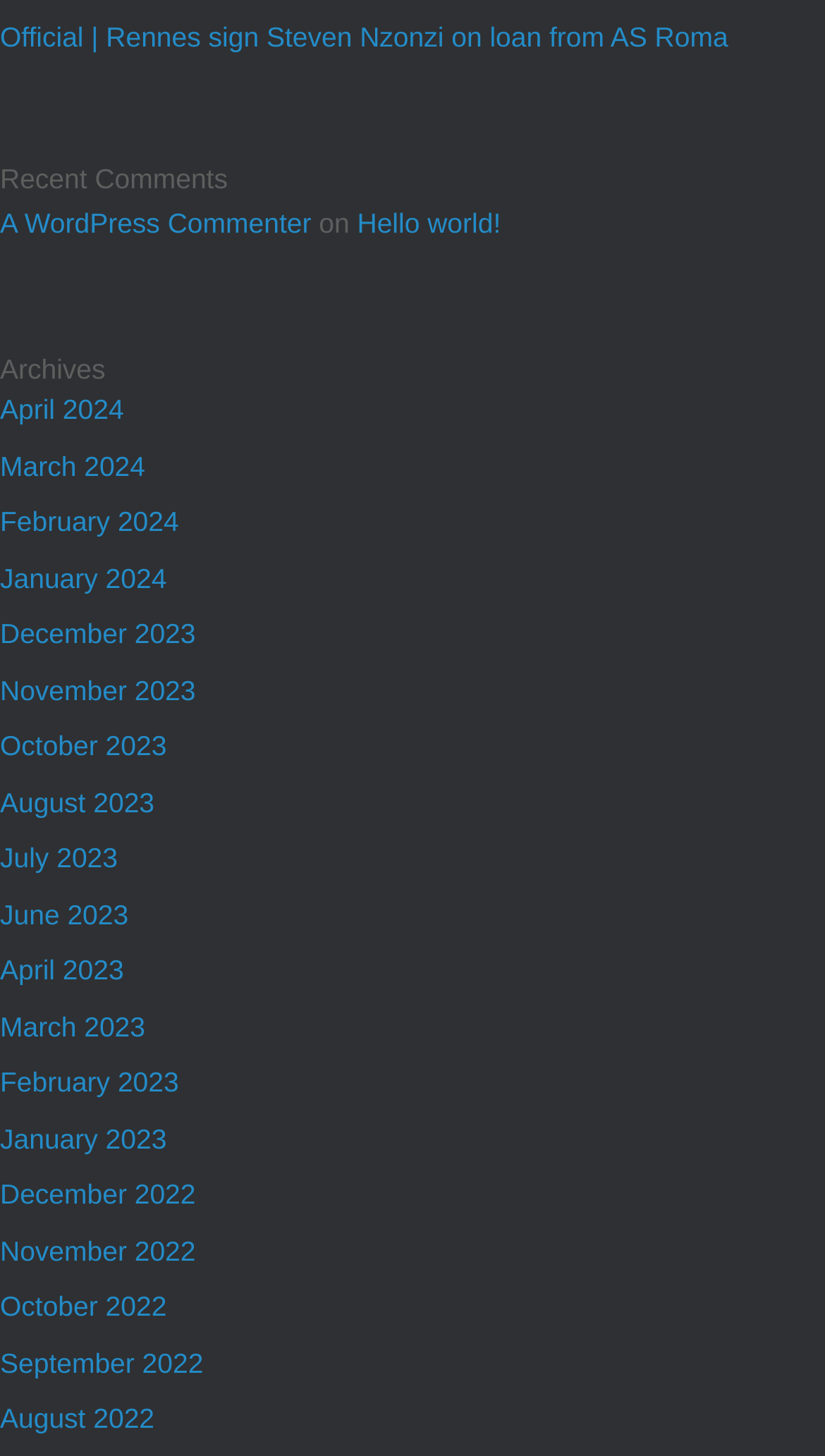Specify the bounding box coordinates for the region that must be clicked to perform the given instruction: "Visit the archives".

[0.0, 0.239, 1.0, 0.267]